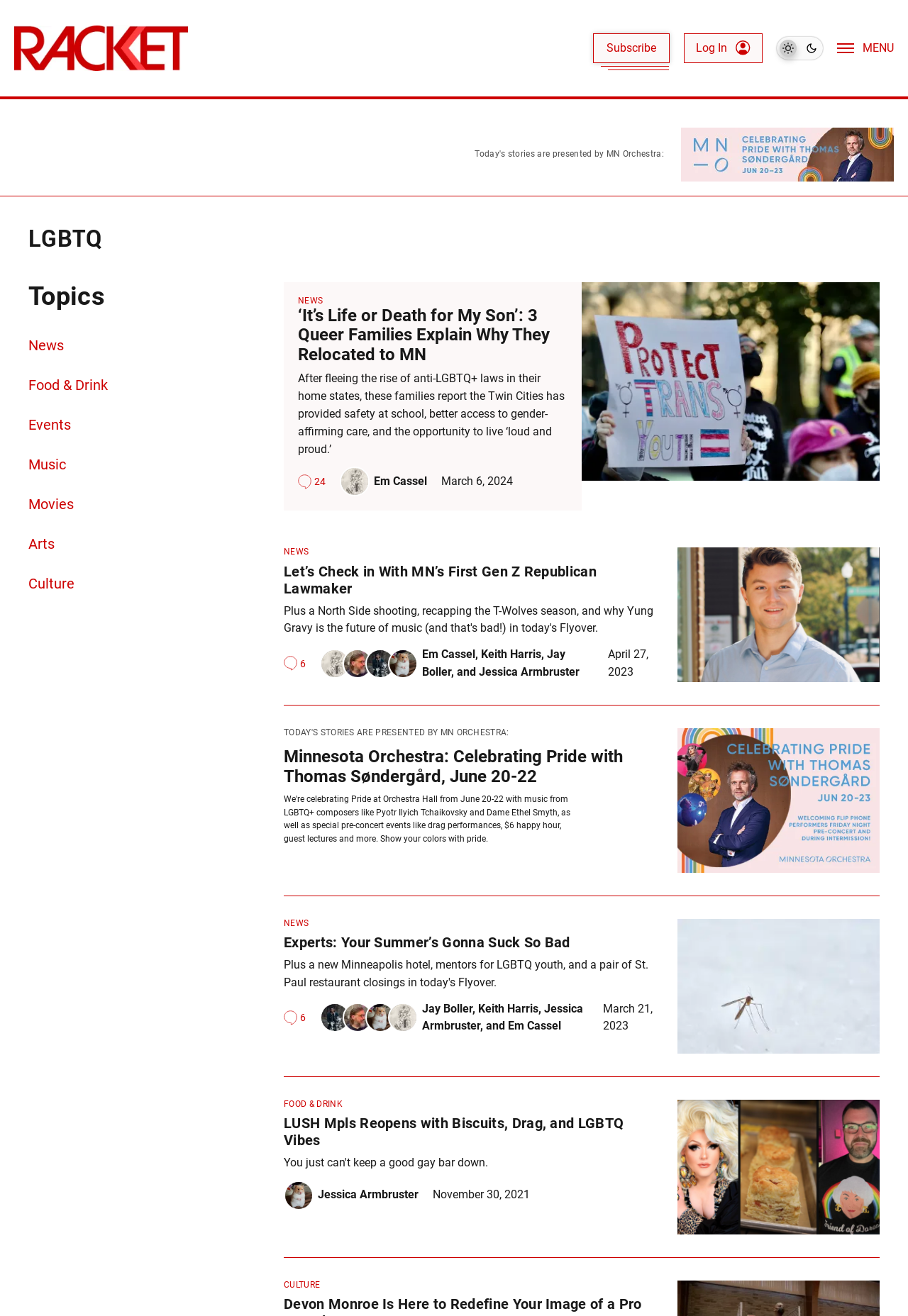Locate the bounding box coordinates of the segment that needs to be clicked to meet this instruction: "Read the 'LGBTQ' topic".

[0.031, 0.171, 0.969, 0.193]